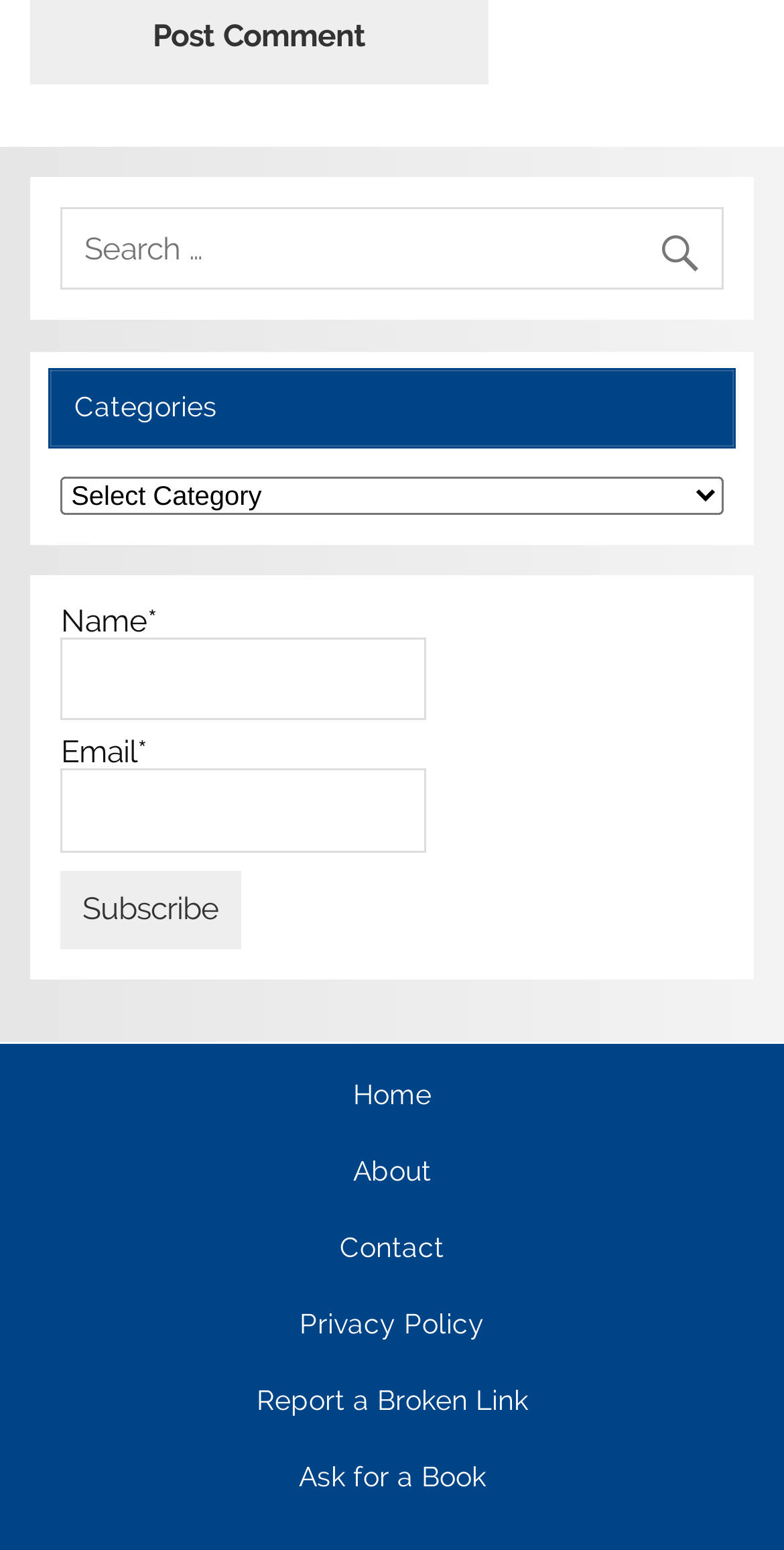Give a one-word or one-phrase response to the question:
How many text fields are required?

Two